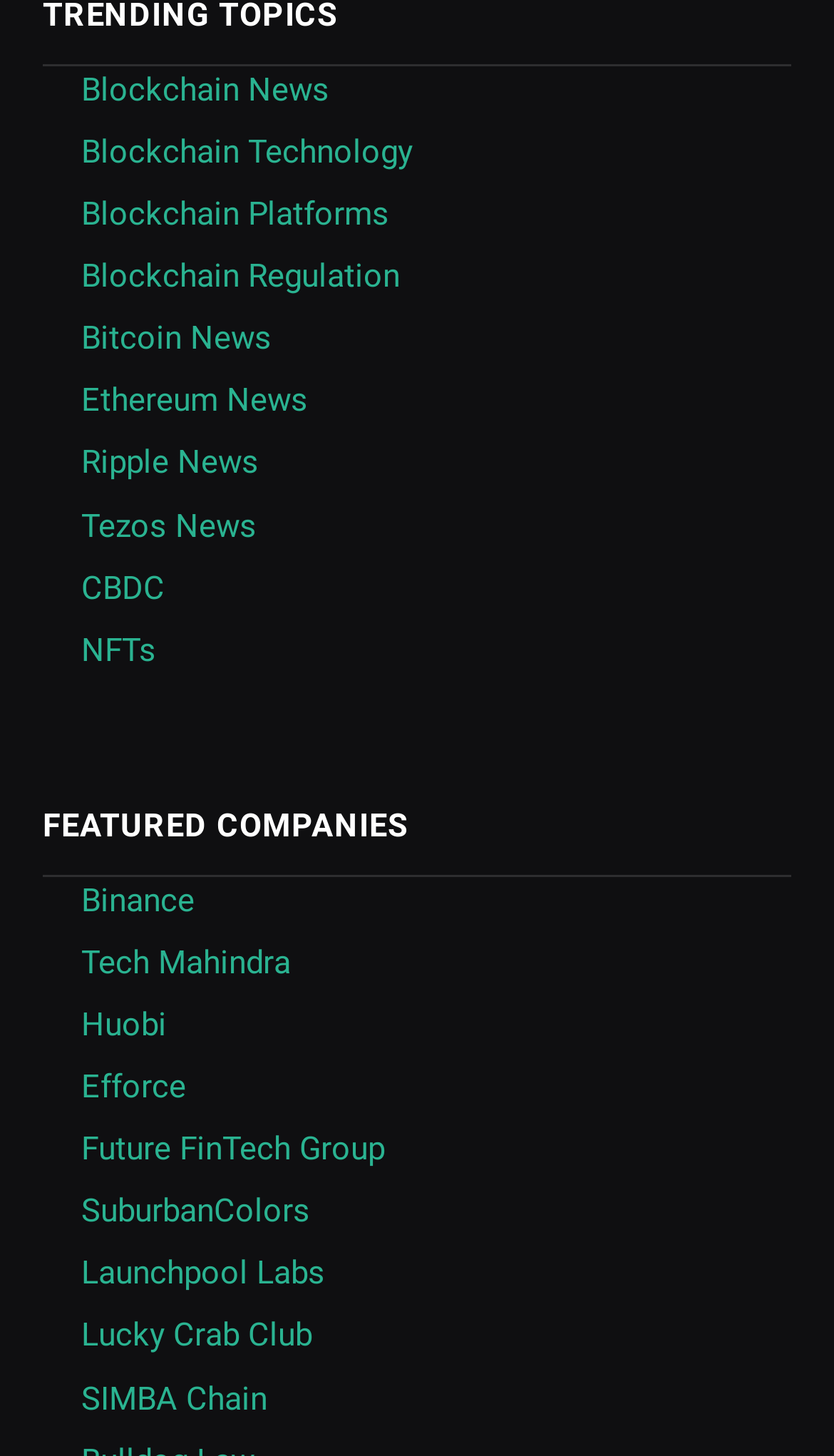Determine the bounding box coordinates of the target area to click to execute the following instruction: "Discover SuburbanColors."

[0.097, 0.819, 0.372, 0.845]